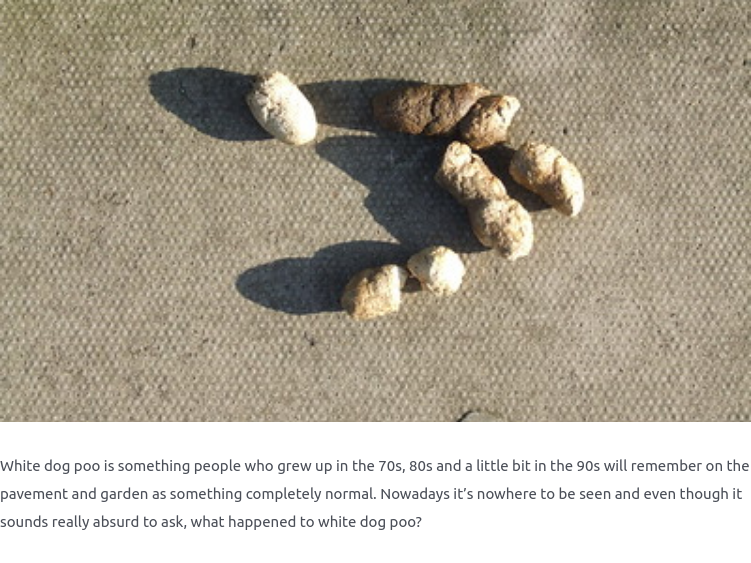Provide a brief response in the form of a single word or phrase:
What led to the disappearance of white dog poo?

Dietary changes in dogs